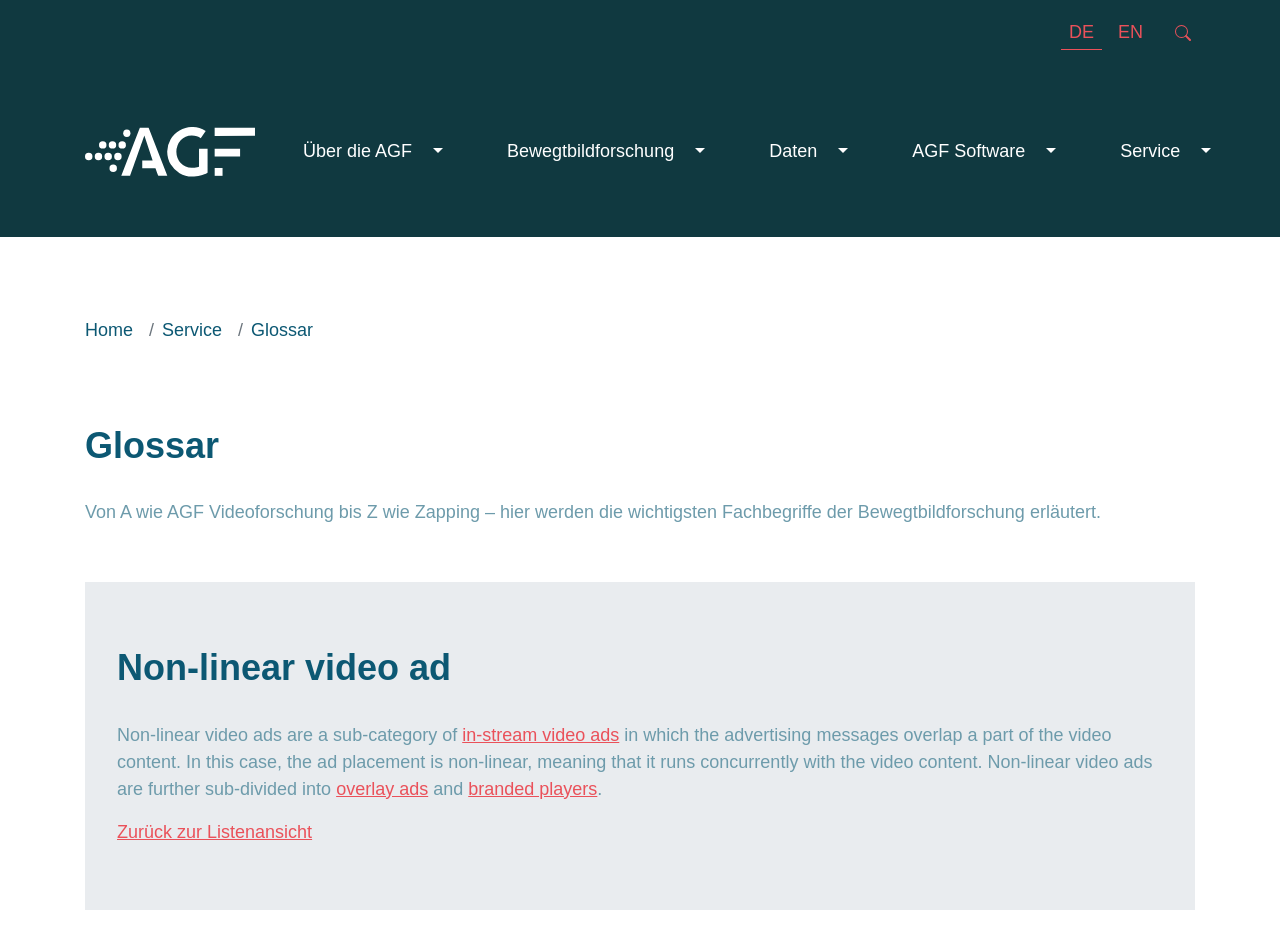What language options are available on this webpage?
Answer the question with a single word or phrase by looking at the picture.

DE, EN